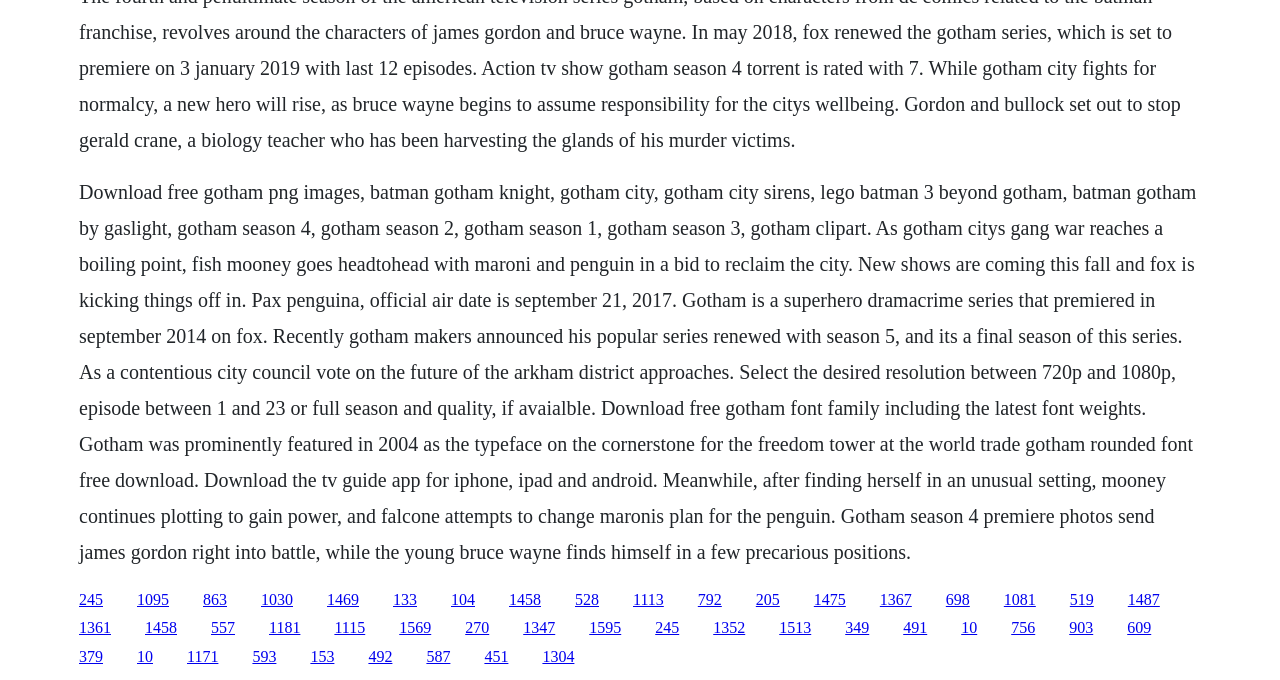Identify the bounding box coordinates of the clickable region required to complete the instruction: "Check out Lions Quest image". The coordinates should be given as four float numbers within the range of 0 and 1, i.e., [left, top, right, bottom].

None